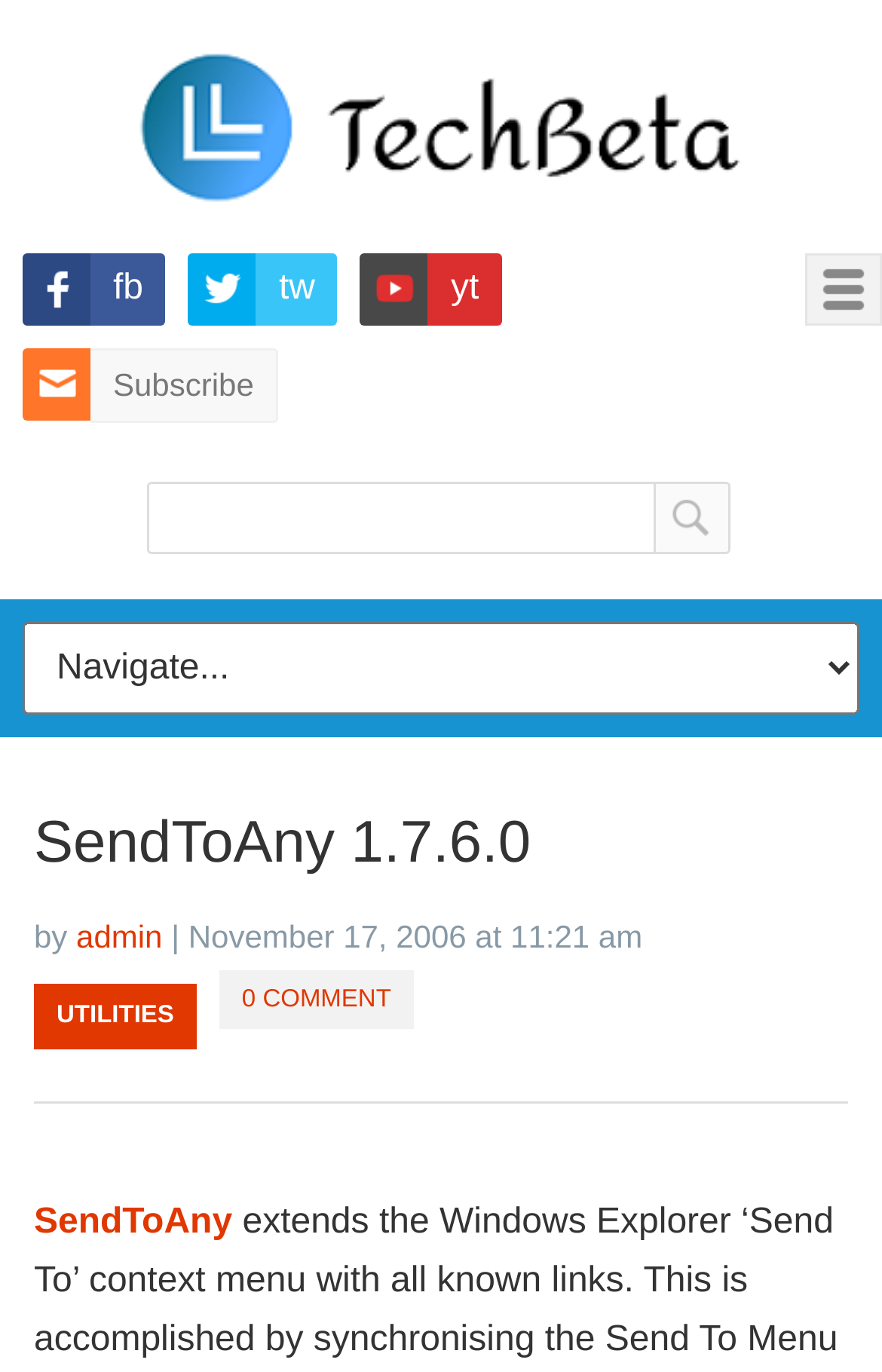Determine the bounding box coordinates of the section I need to click to execute the following instruction: "Subscribe to the newsletter". Provide the coordinates as four float numbers between 0 and 1, i.e., [left, top, right, bottom].

[0.026, 0.254, 0.316, 0.307]